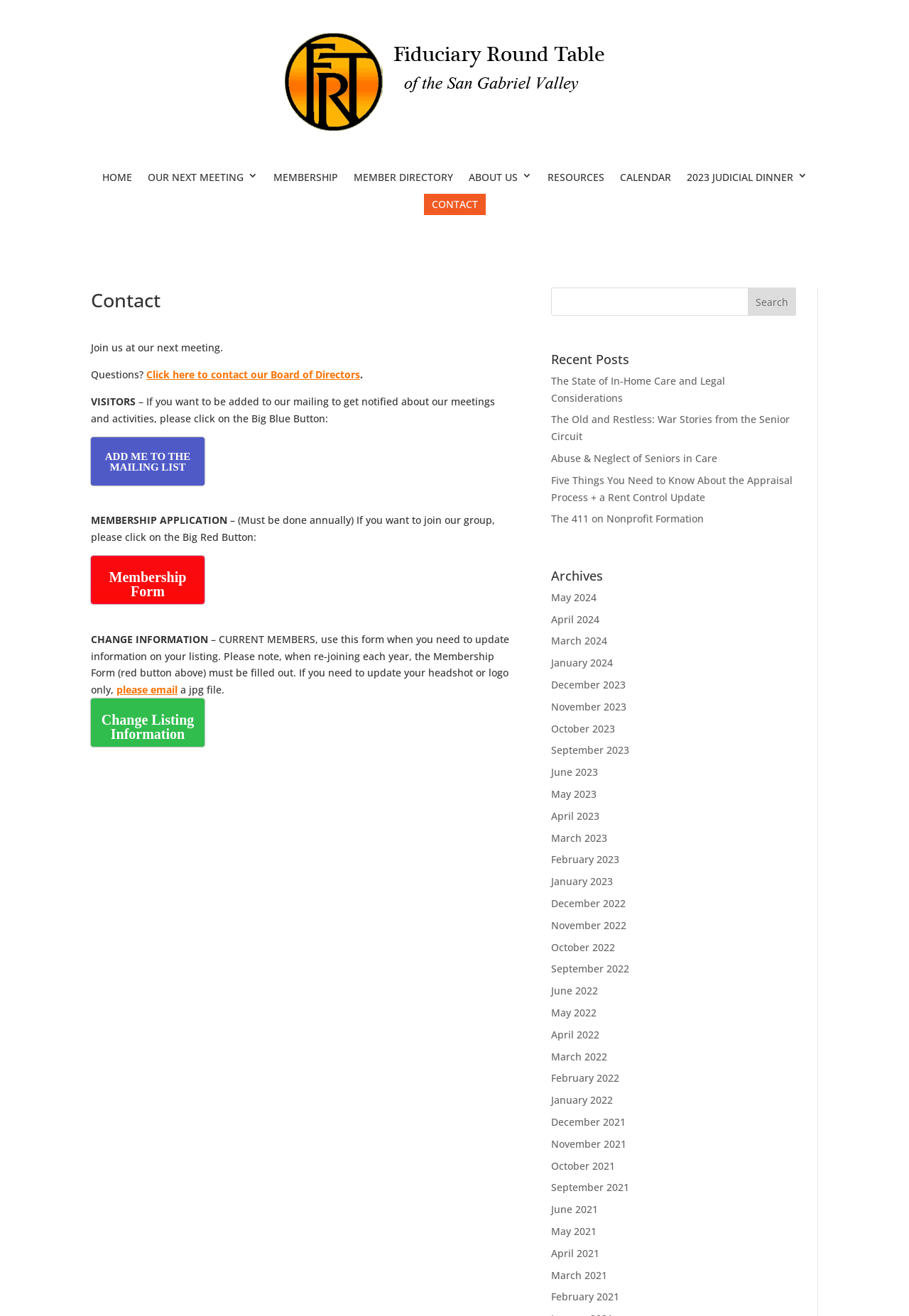Give a one-word or short phrase answer to the question: 
How can visitors get notified about meetings and activities?

Click the Big Blue Button